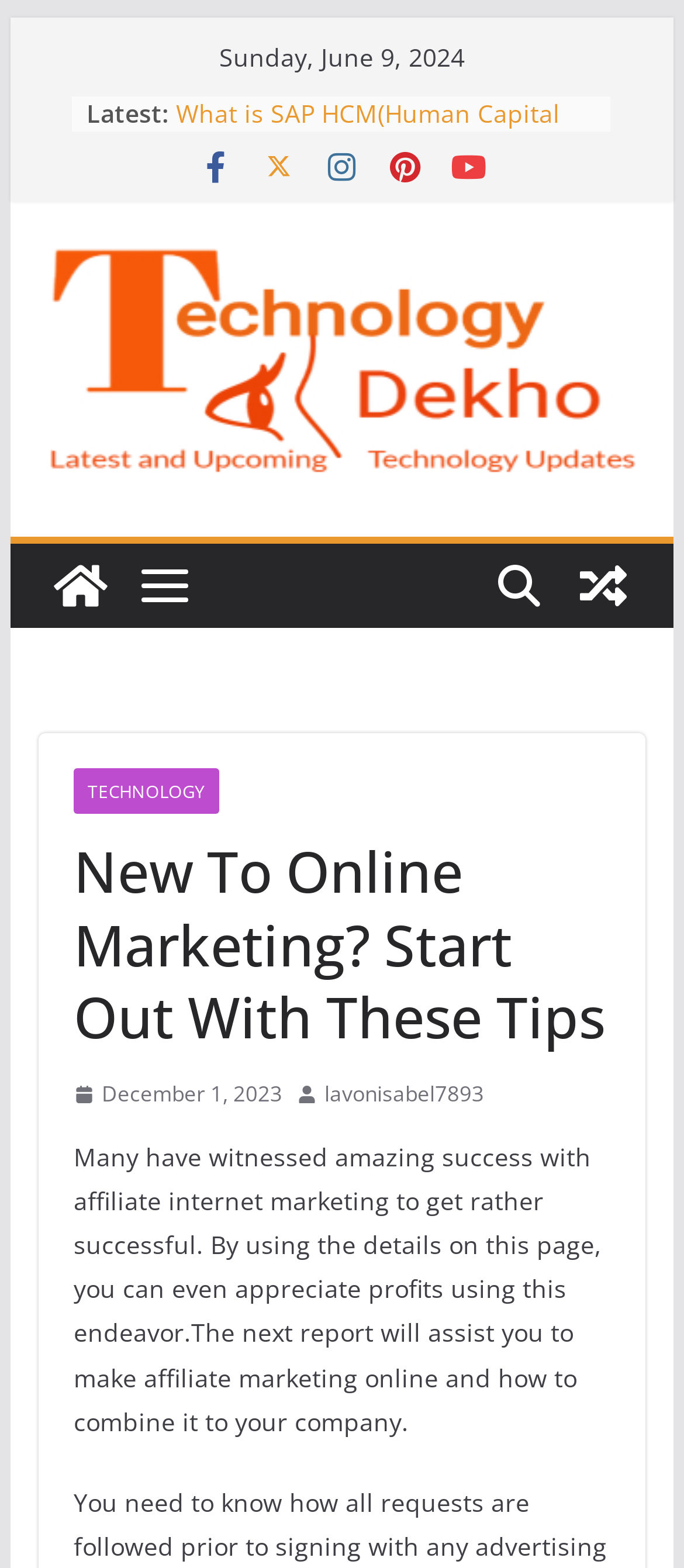How many social media links are there?
Relying on the image, give a concise answer in one word or a brief phrase.

5